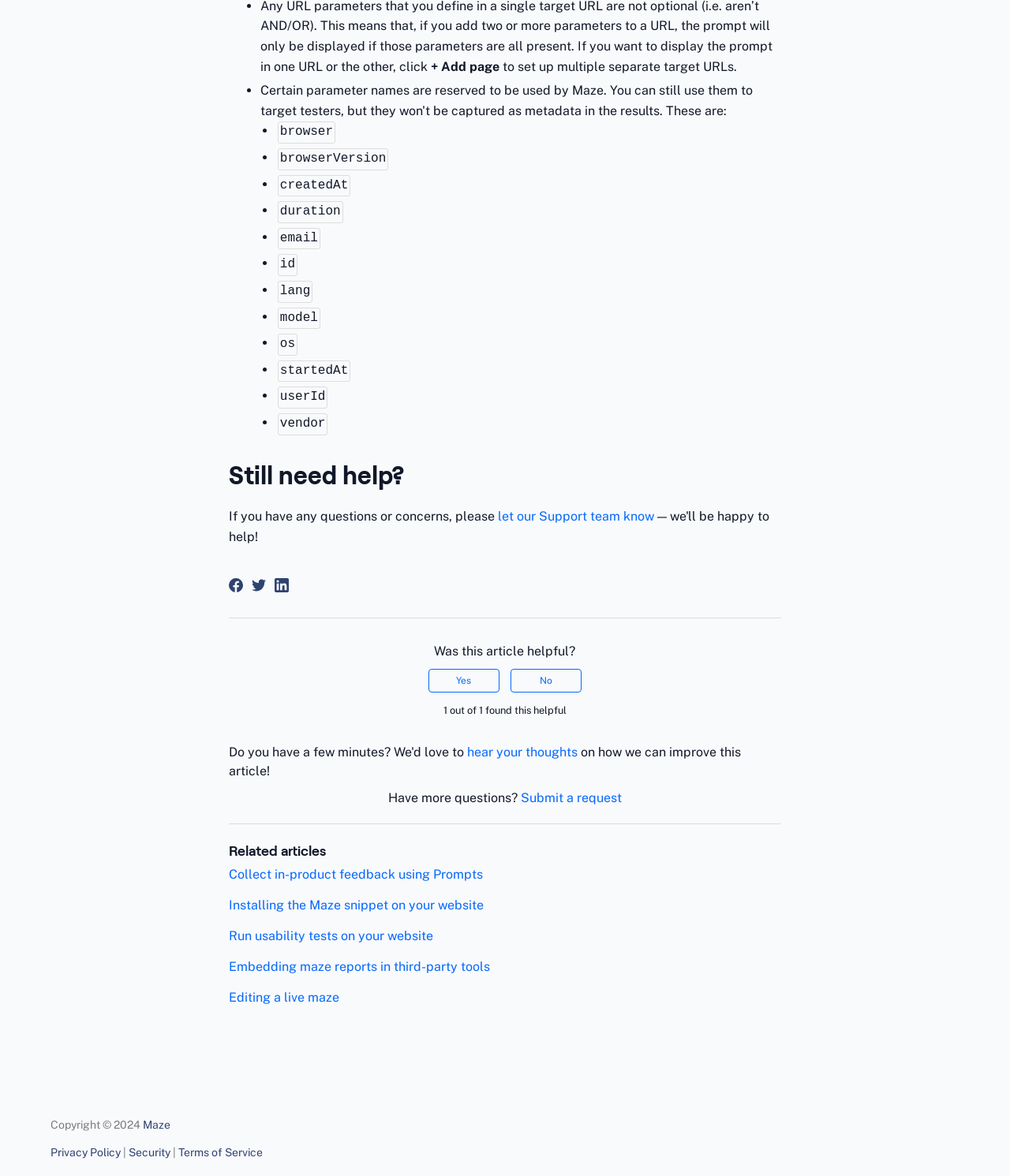Identify the bounding box coordinates for the UI element described as follows: Security. Use the format (top-left x, top-left y, bottom-right x, bottom-right y) and ensure all values are floating point numbers between 0 and 1.

[0.127, 0.958, 0.169, 0.969]